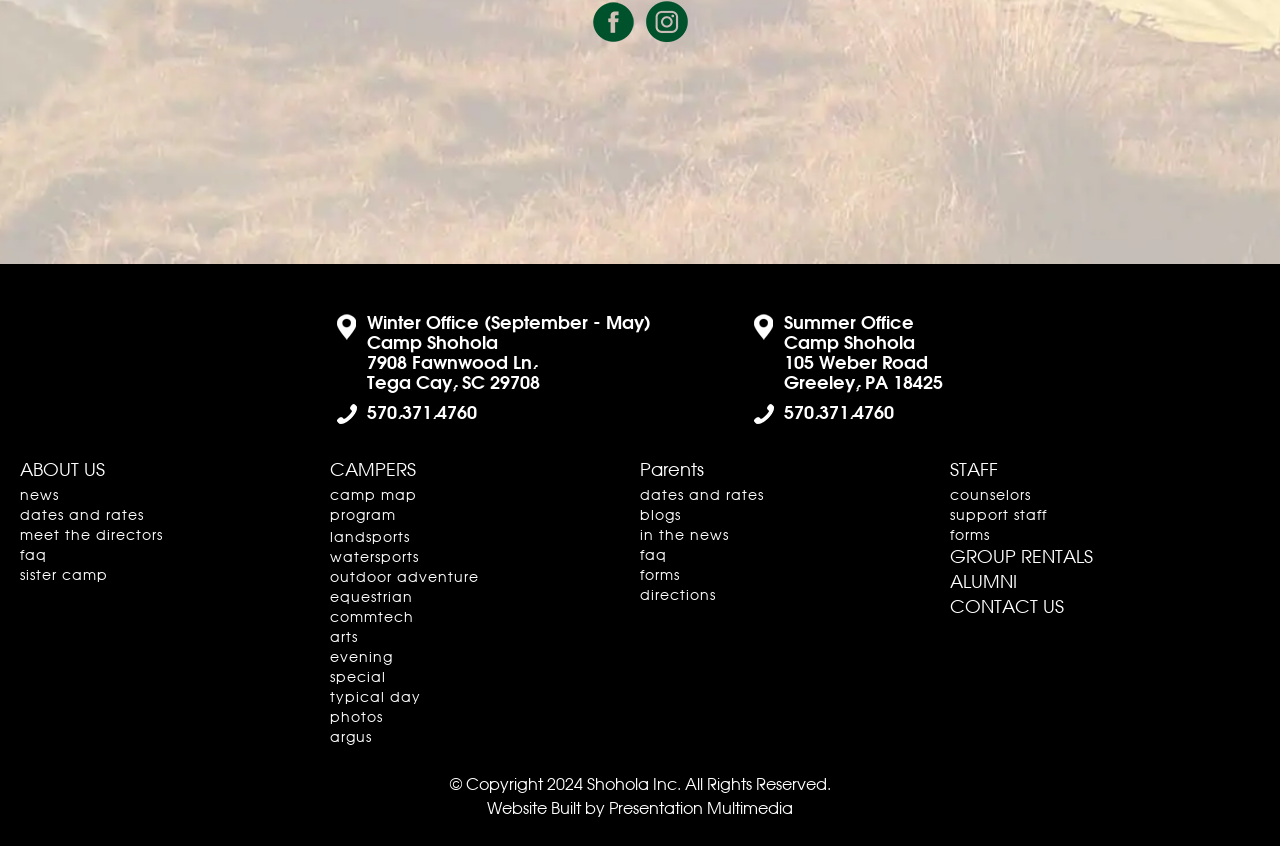Find the bounding box coordinates of the clickable area that will achieve the following instruction: "Explore the camp map".

[0.258, 0.574, 0.326, 0.598]